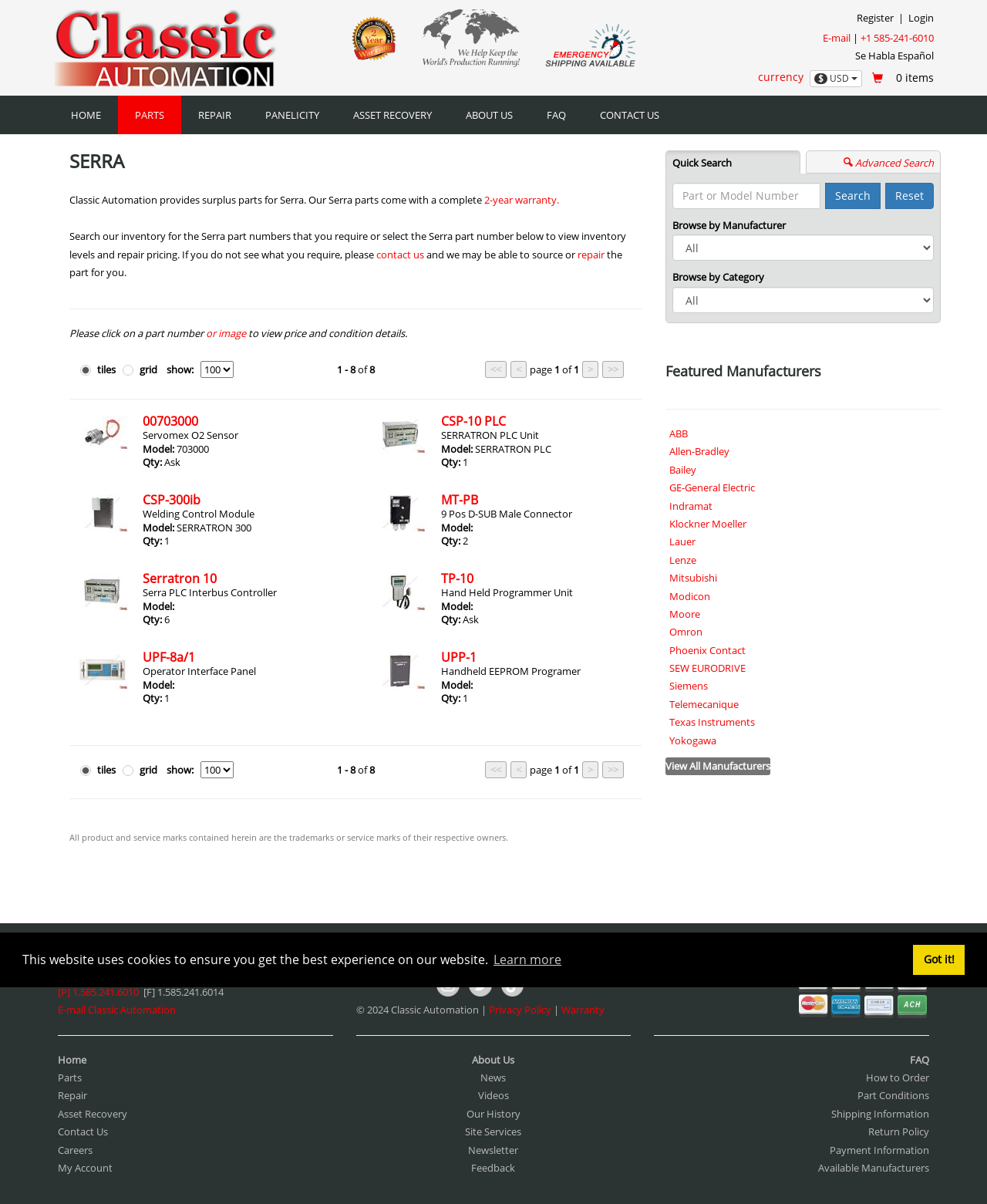Identify the bounding box coordinates of the clickable region required to complete the instruction: "Click on the 'E-mail' link". The coordinates should be given as four float numbers within the range of 0 and 1, i.e., [left, top, right, bottom].

[0.834, 0.025, 0.862, 0.037]